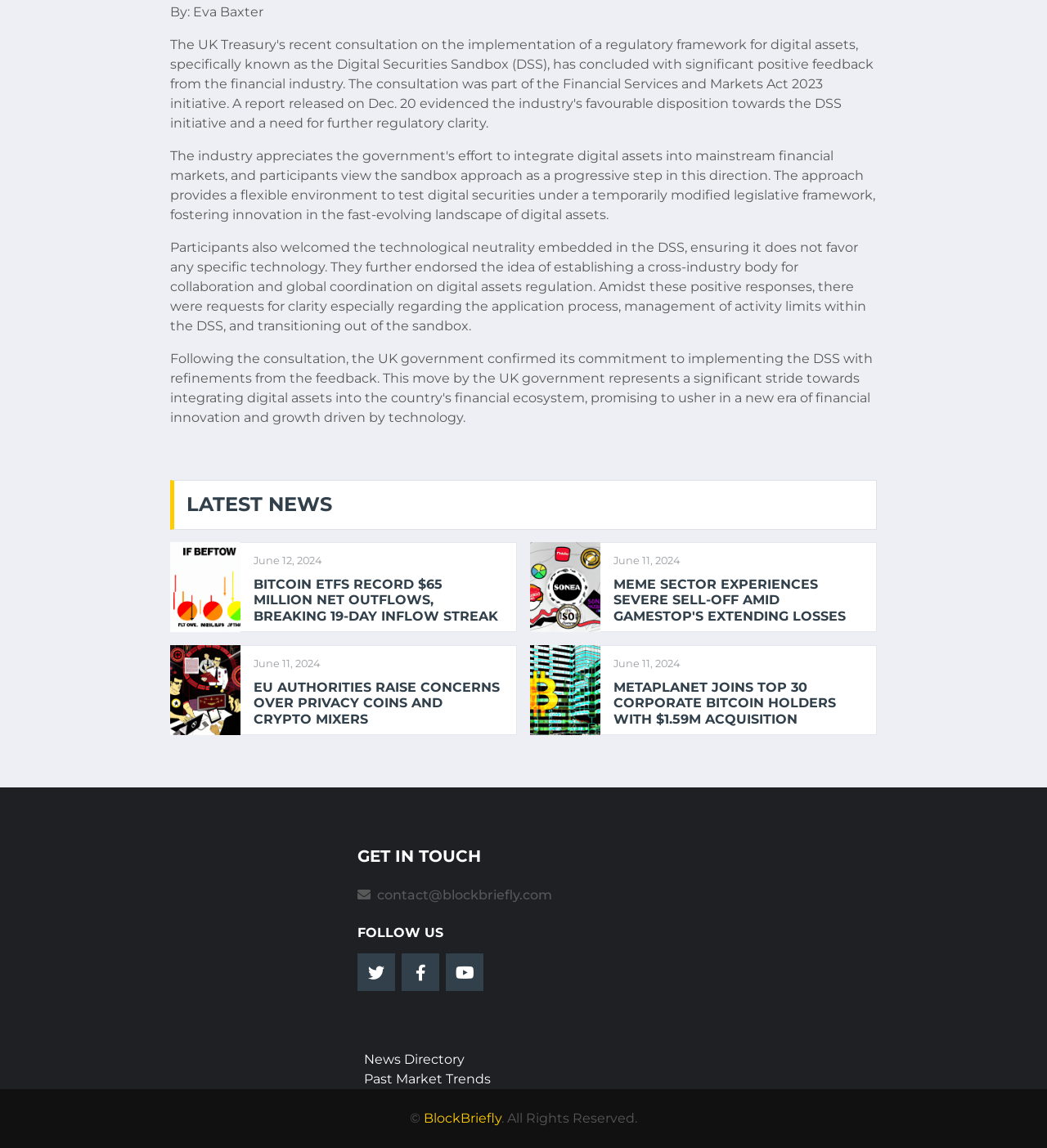Please find the bounding box coordinates for the clickable element needed to perform this instruction: "Click on Bitcoin ETFs Record $65 Million Net Outflows article".

[0.162, 0.472, 0.23, 0.551]